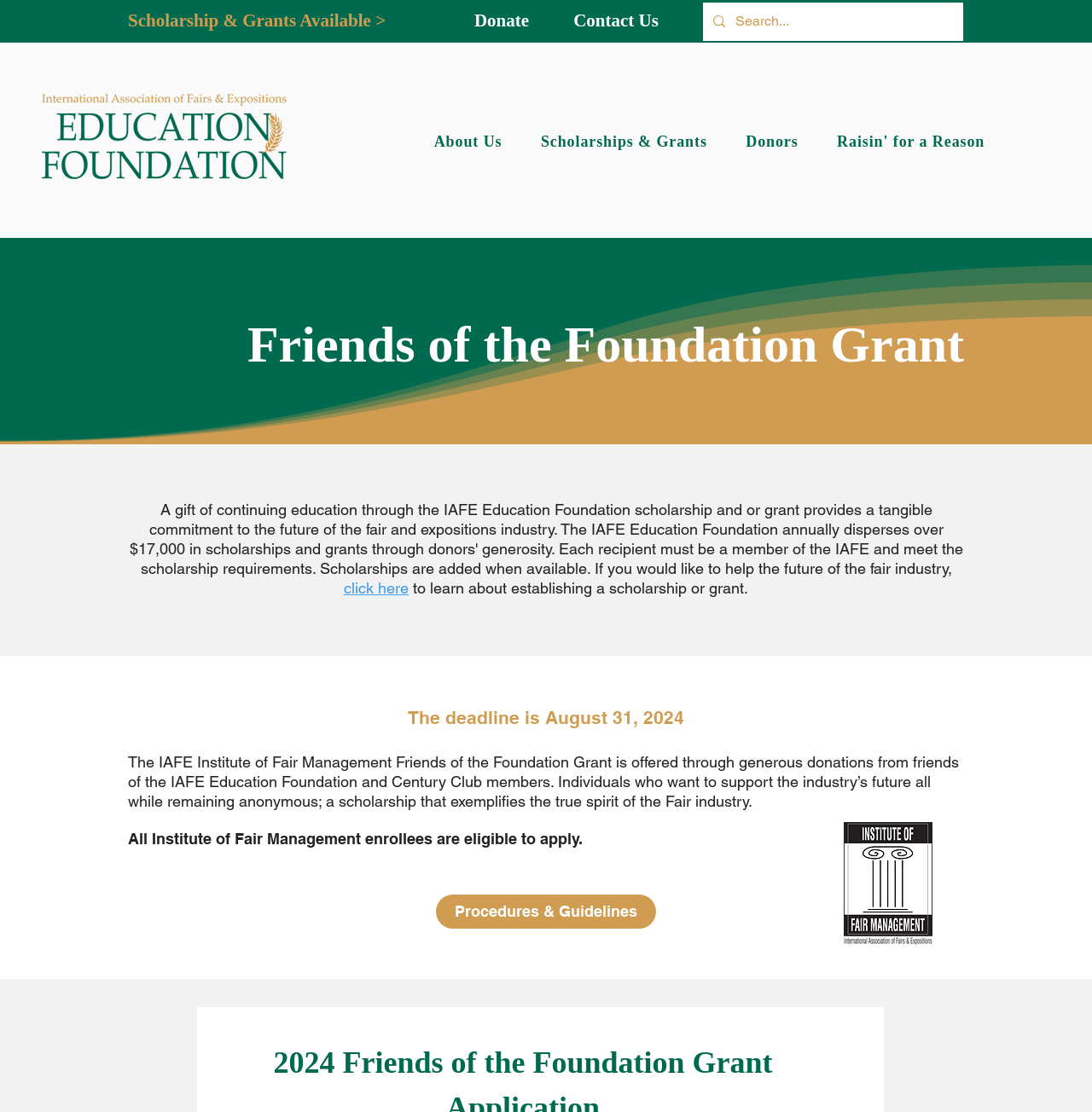How much does the IAFE Education Foundation disperse in scholarships and grants annually?
Please craft a detailed and exhaustive response to the question.

The amount of scholarships and grants dispersed annually by the IAFE Education Foundation can be found in the paragraph on the webpage, which states 'The IAFE Education Foundation annually disperses over $17,000 in scholarships and grants through donors' generosity'.